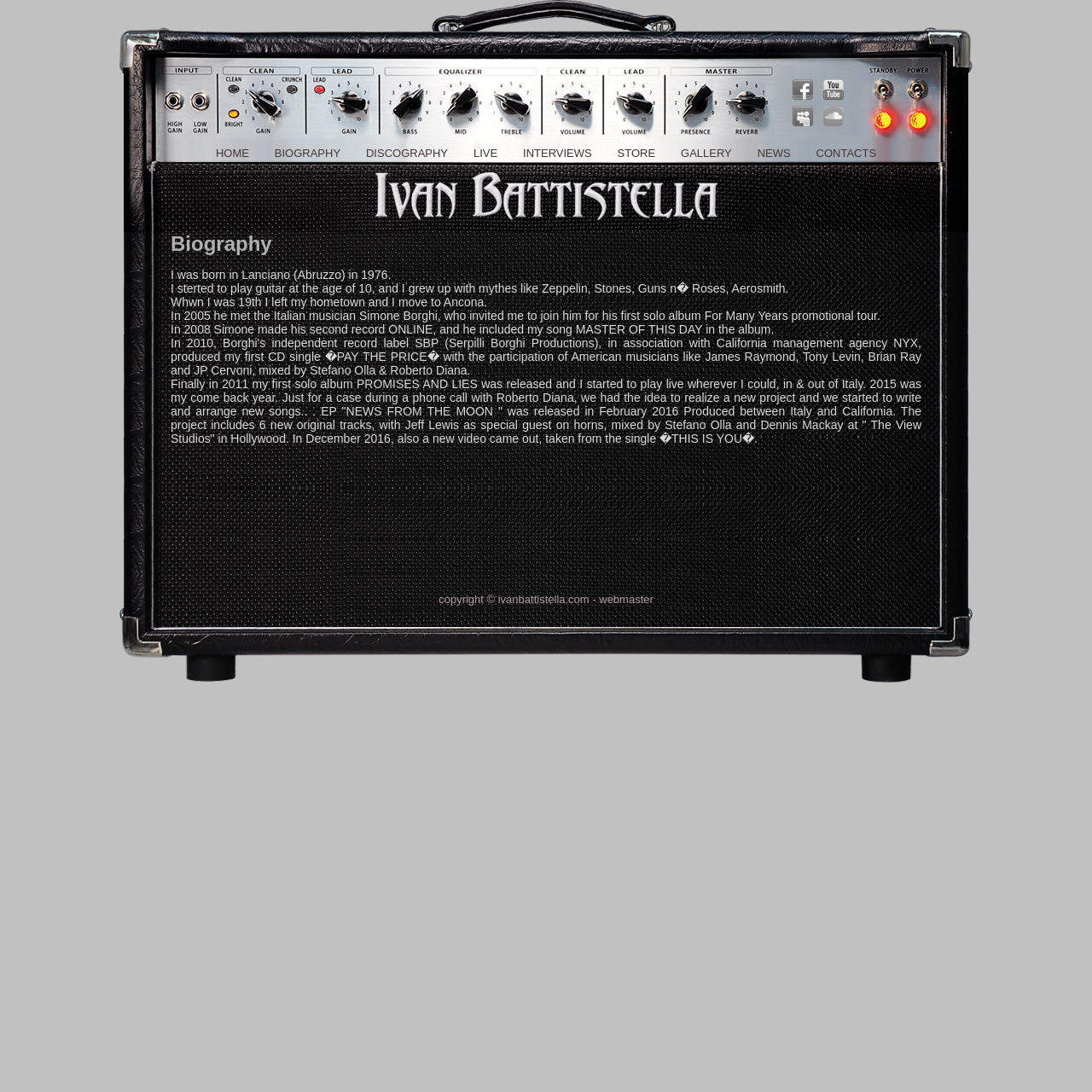Please determine the bounding box coordinates of the element's region to click for the following instruction: "Click on FACEBOOK link".

[0.726, 0.072, 0.745, 0.091]